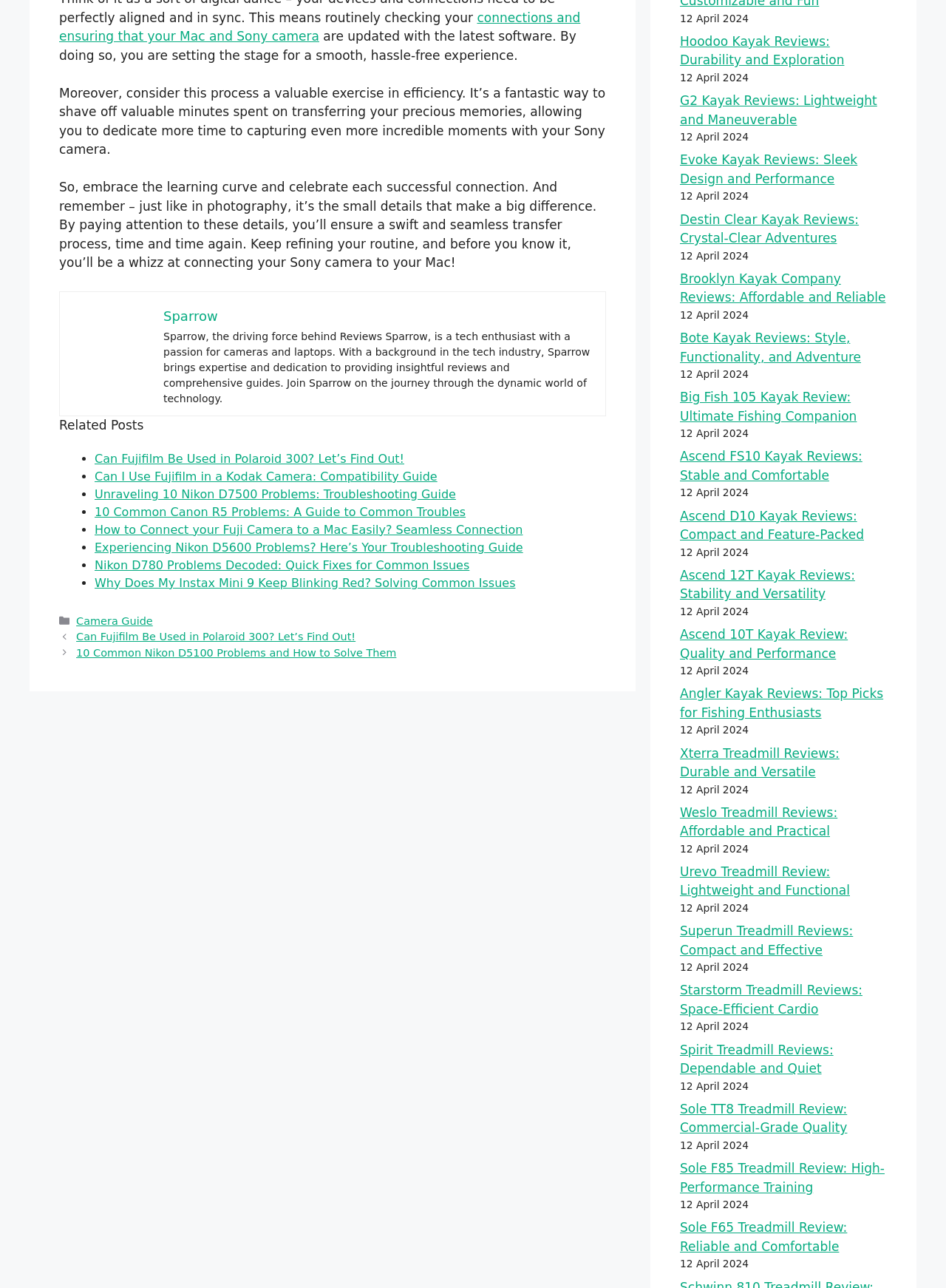Locate the bounding box coordinates of the element that needs to be clicked to carry out the instruction: "Click on the link to learn how to connect Sony camera to Mac easily". The coordinates should be given as four float numbers ranging from 0 to 1, i.e., [left, top, right, bottom].

[0.079, 0.238, 0.157, 0.296]